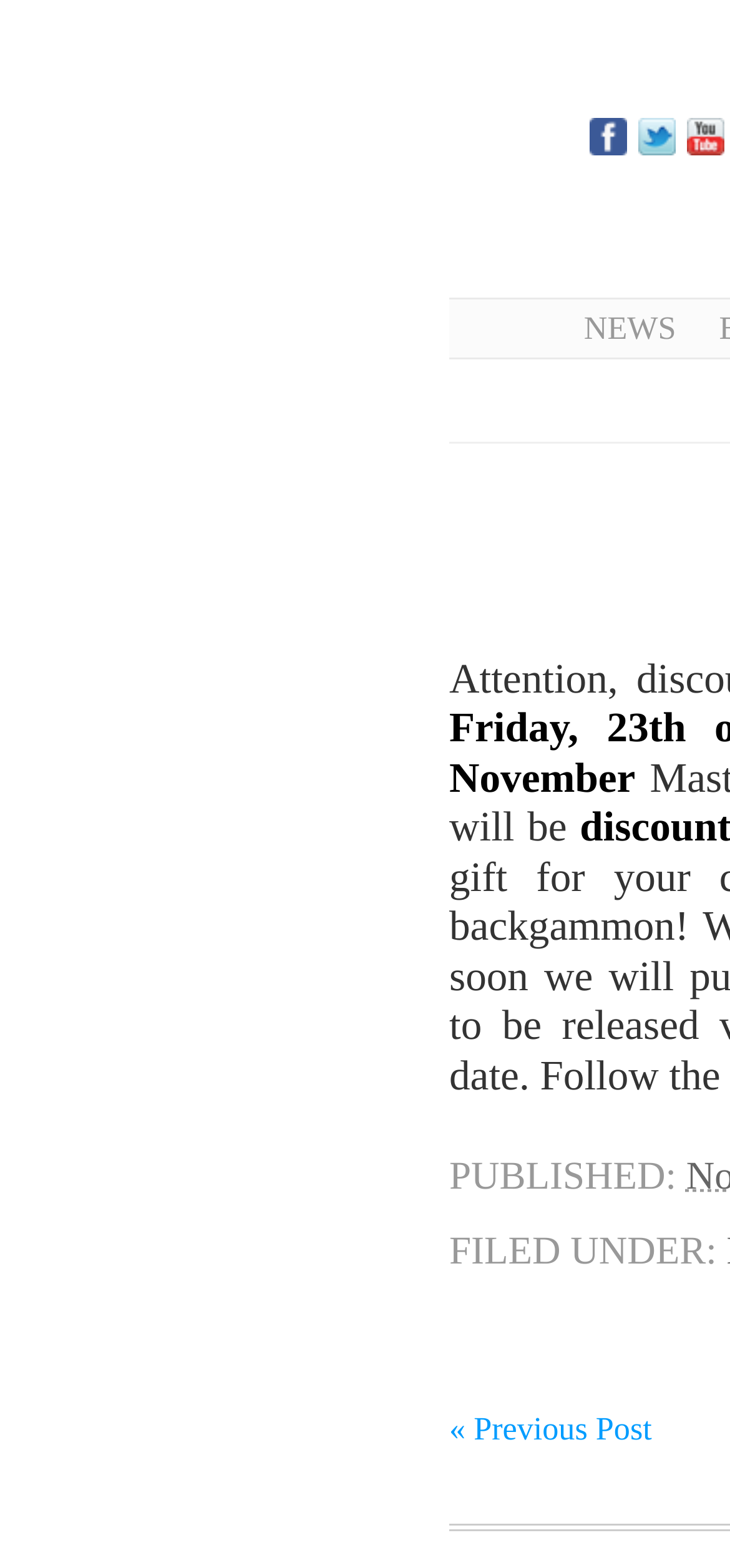Locate the bounding box of the UI element with the following description: "alt="Twitter" title="Twitter"".

[0.874, 0.087, 0.933, 0.103]